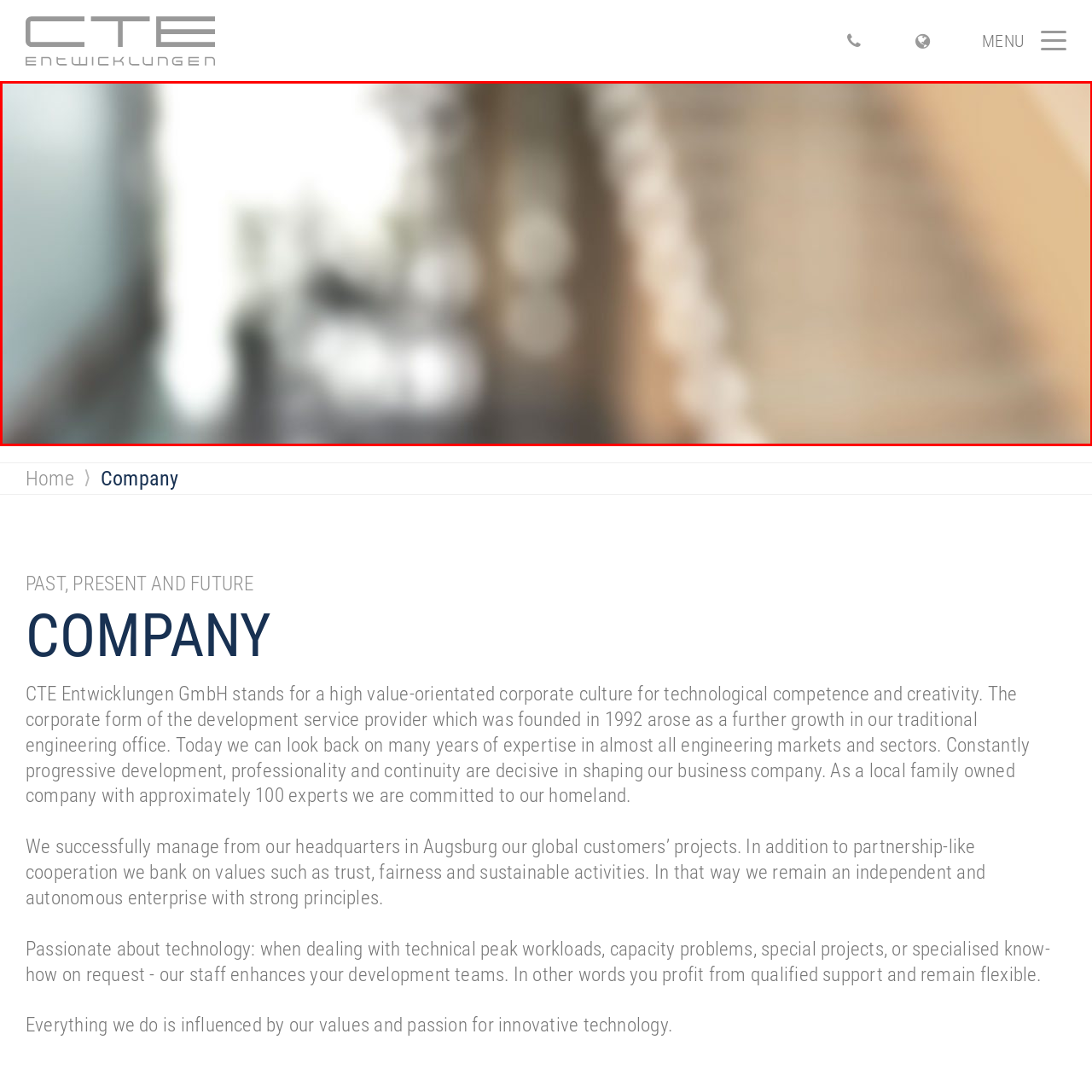Create a detailed description of the image enclosed by the red bounding box.

The image showcases a blurred view of an indoor setting, likely depicting a company's operational environment. Soft, diffused light filters through, hinting at an open space within what might be a modern office or building. The gentle hues and indistinct forms suggest elements of architecture, possibly including walls or furniture, further enhanced by the warm tones visible on one side, which may represent wooden or light-colored surfaces. This backdrop complements the corporate identity of CTE Entwicklungen GmbH, emphasizing a contemporary and inviting atmosphere that aligns with their values of technological competence and creativity.